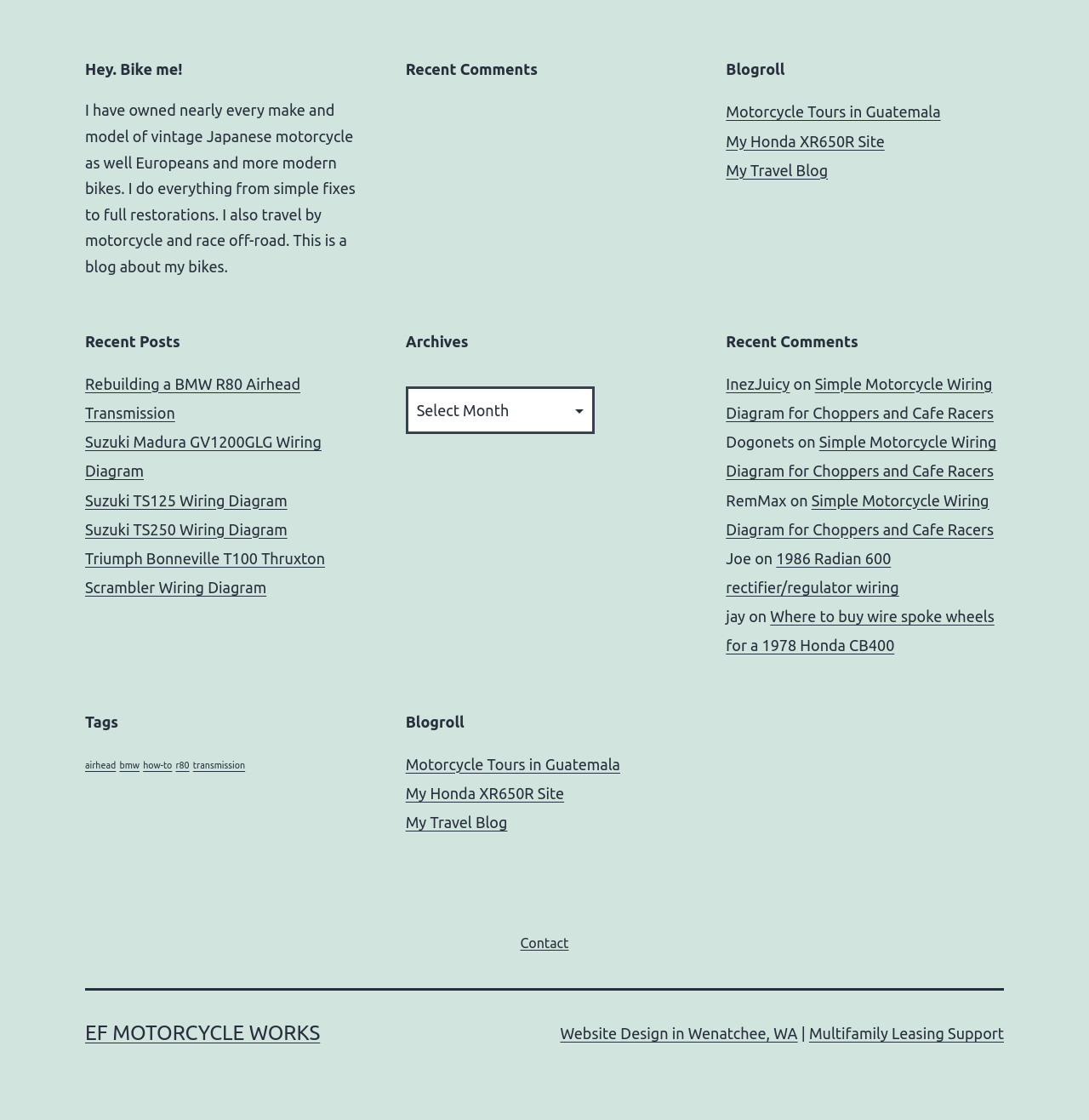Can you determine the bounding box coordinates of the area that needs to be clicked to fulfill the following instruction: "Select 'Archives'"?

[0.372, 0.345, 0.546, 0.388]